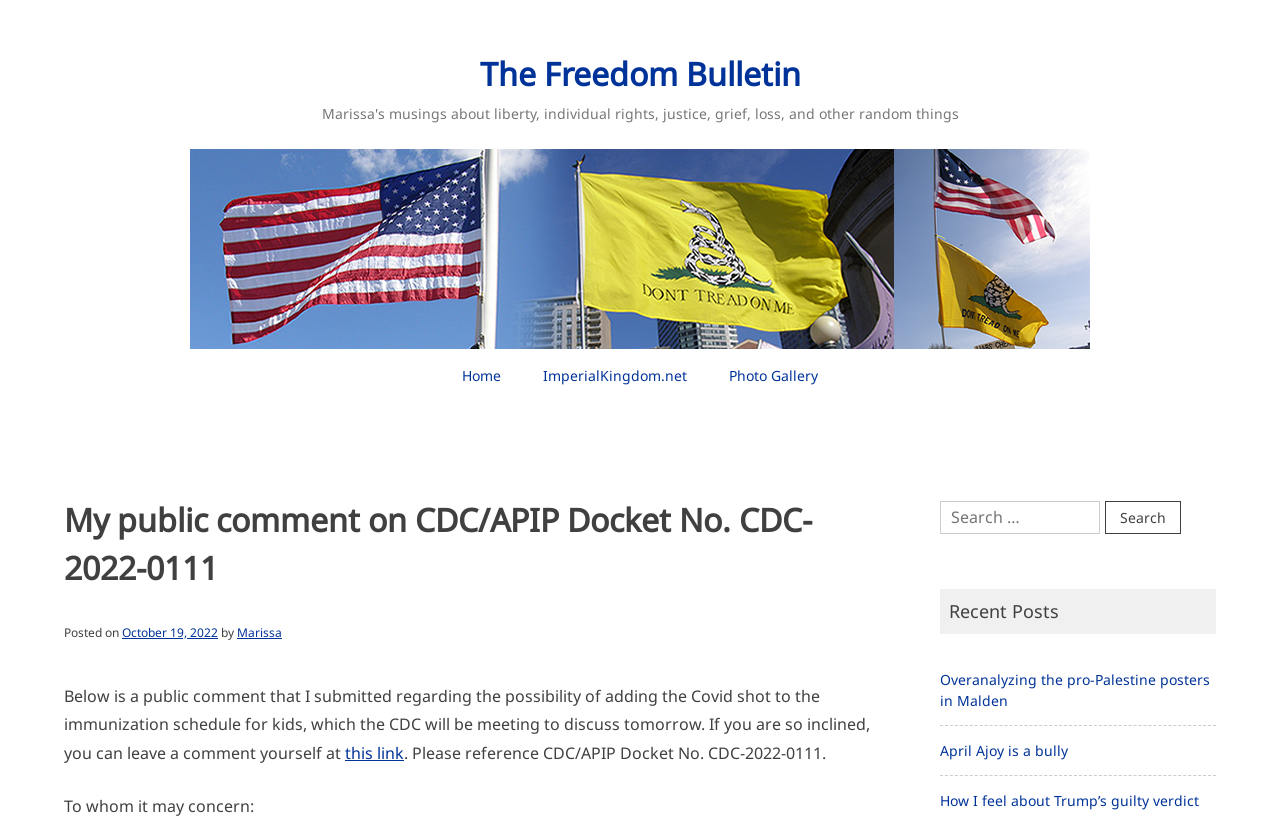Please provide the bounding box coordinates for the UI element as described: "parent_node: Search for: value="Search"". The coordinates must be four floats between 0 and 1, represented as [left, top, right, bottom].

[0.863, 0.609, 0.922, 0.649]